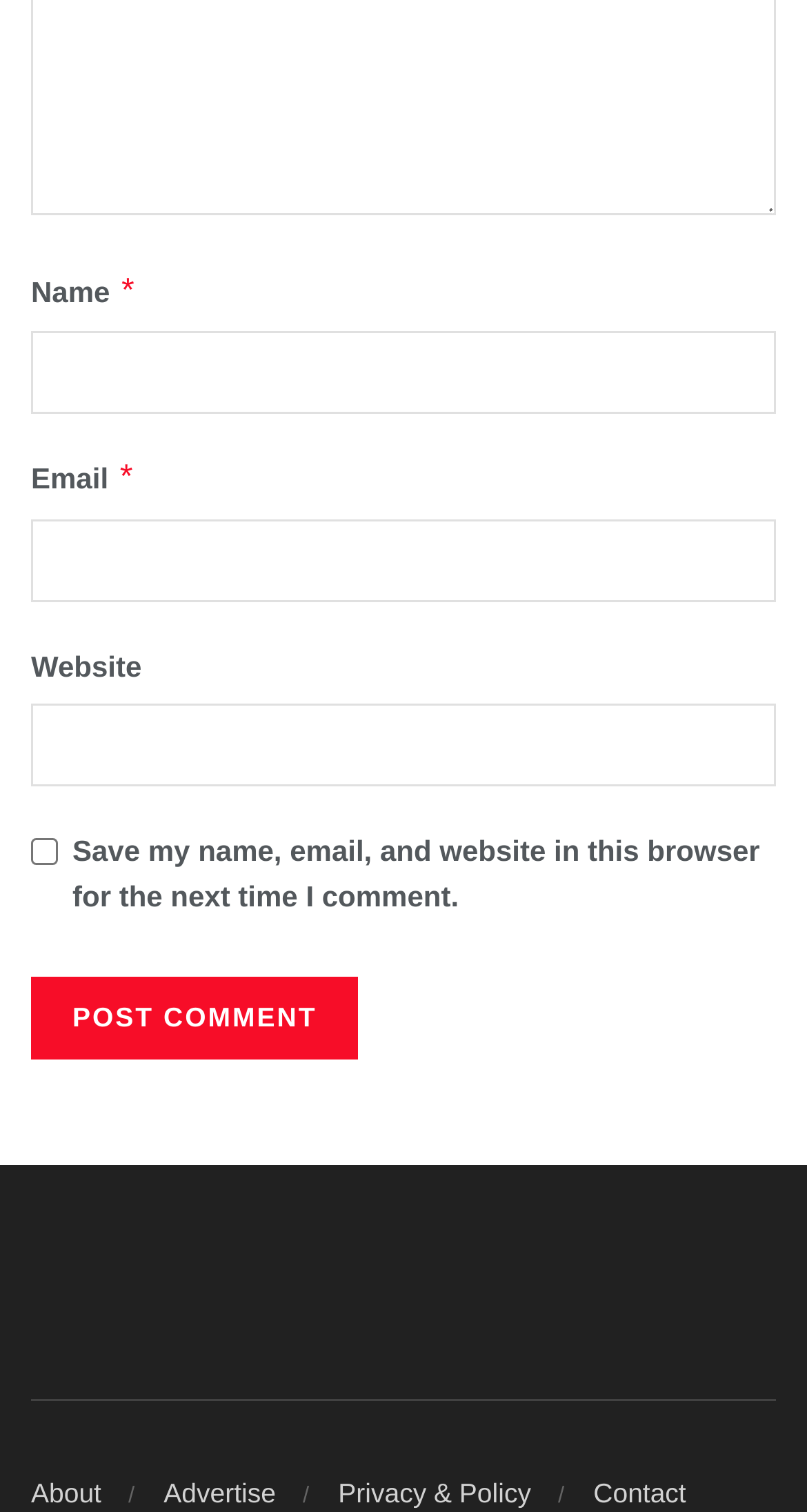Please give the bounding box coordinates of the area that should be clicked to fulfill the following instruction: "Enter your name". The coordinates should be in the format of four float numbers from 0 to 1, i.e., [left, top, right, bottom].

[0.038, 0.219, 0.962, 0.274]